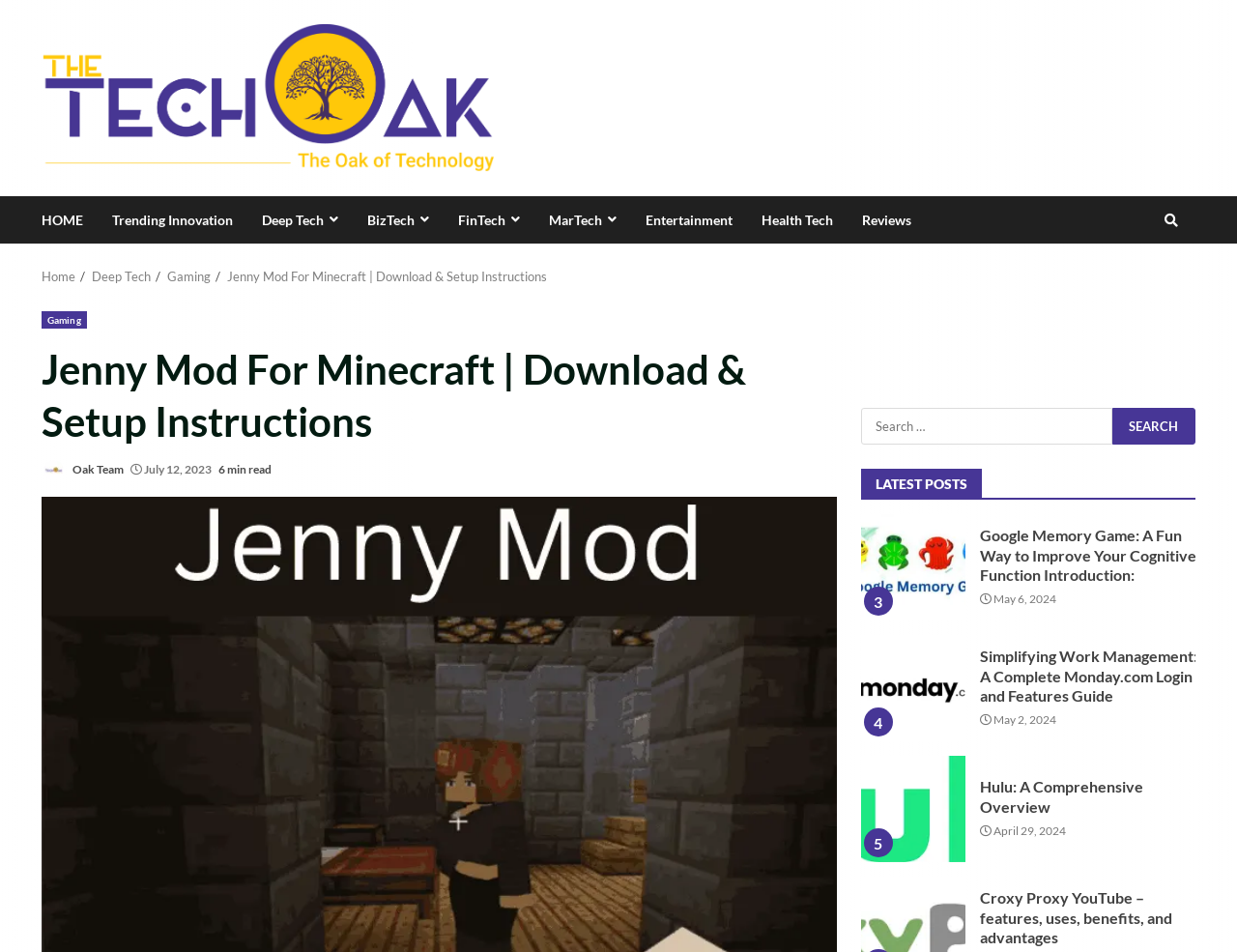Using details from the image, please answer the following question comprehensively:
How many latest posts are displayed on the webpage?

I counted the number of options under the 'LATEST POSTS' heading and found that there are 5 posts listed, each with a title, image, and date.